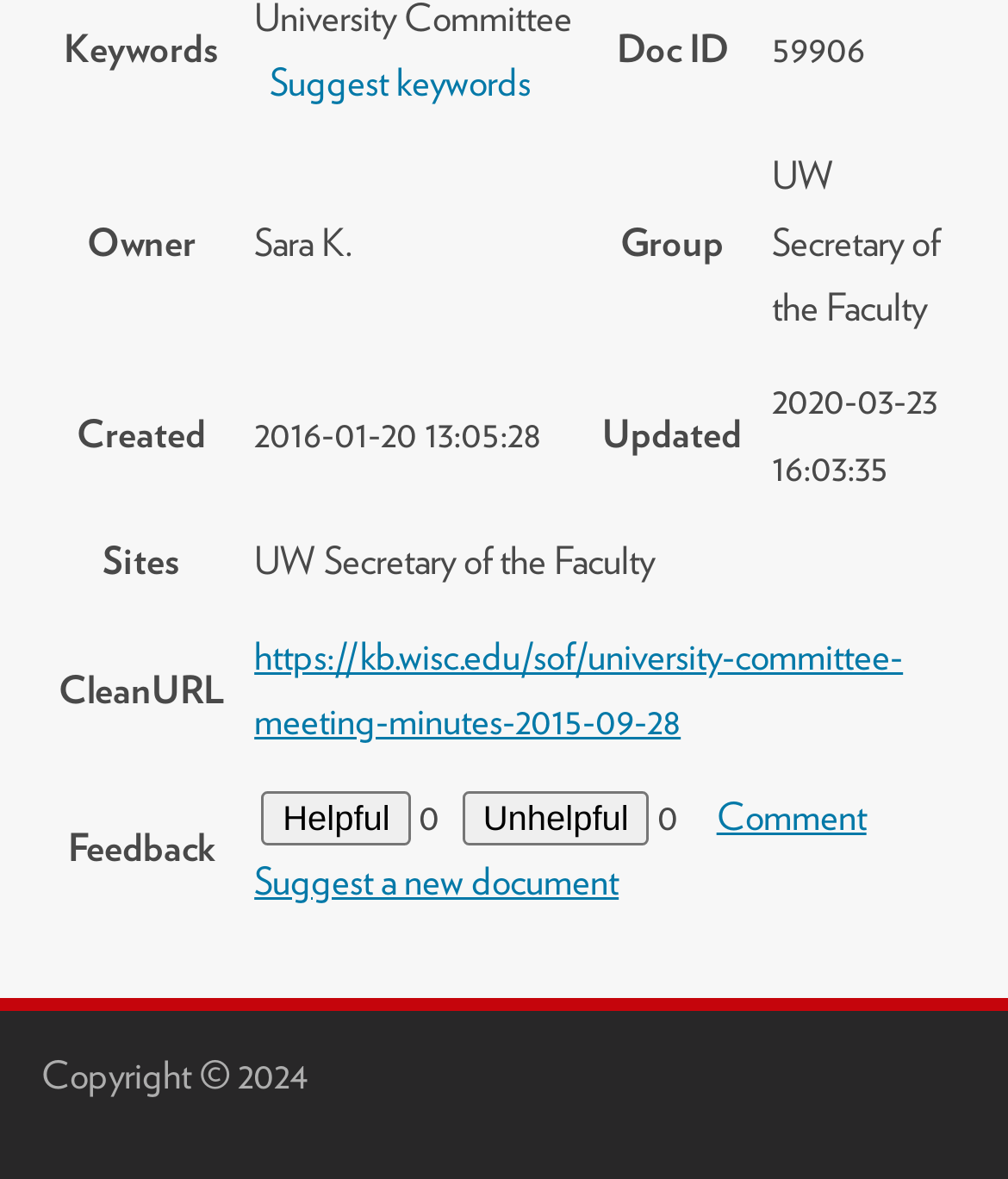Who is the owner of this document?
Look at the image and respond with a one-word or short phrase answer.

Sara K.